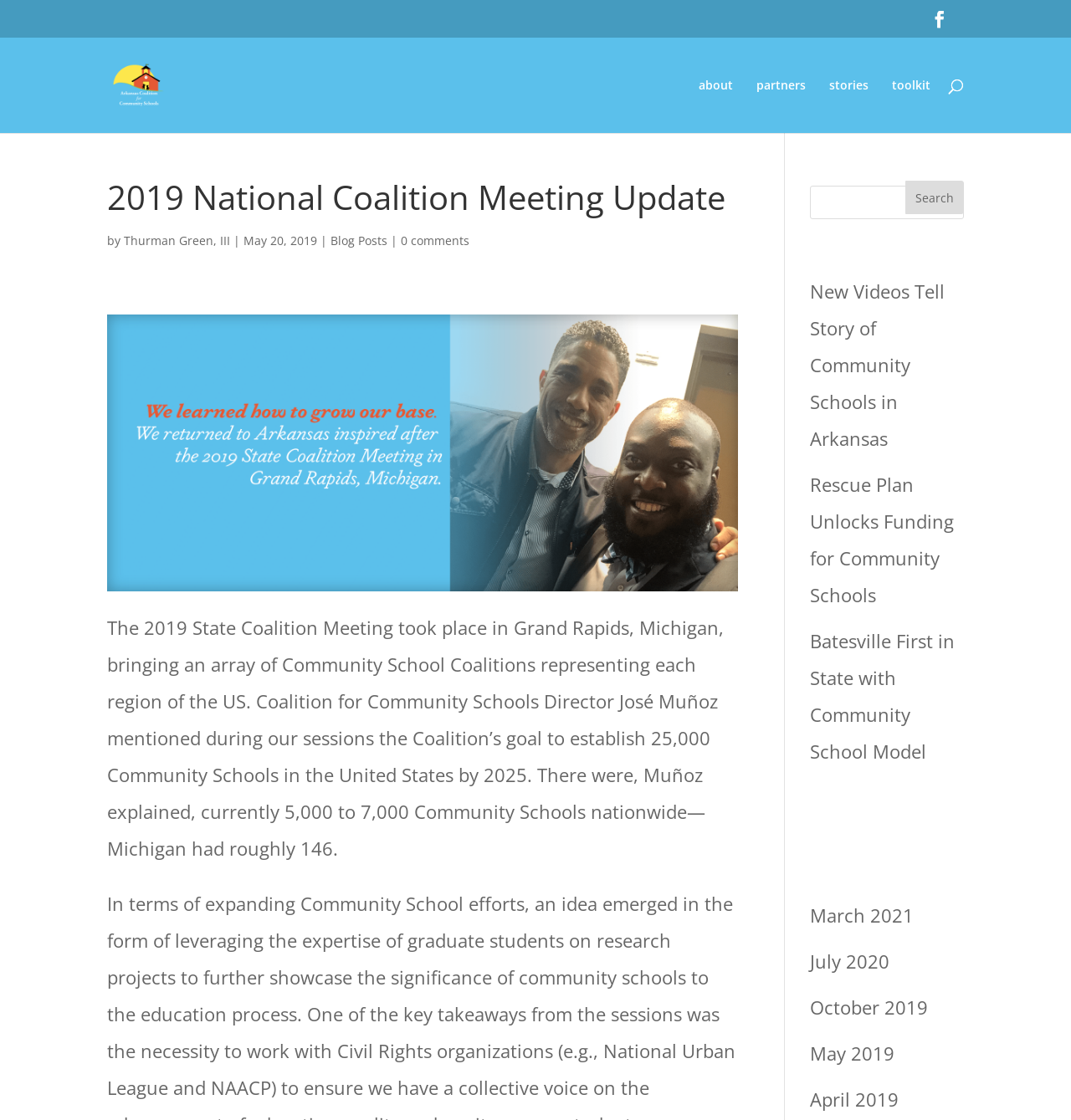How many Community Schools are there in Michigan?
Give a single word or phrase answer based on the content of the image.

146